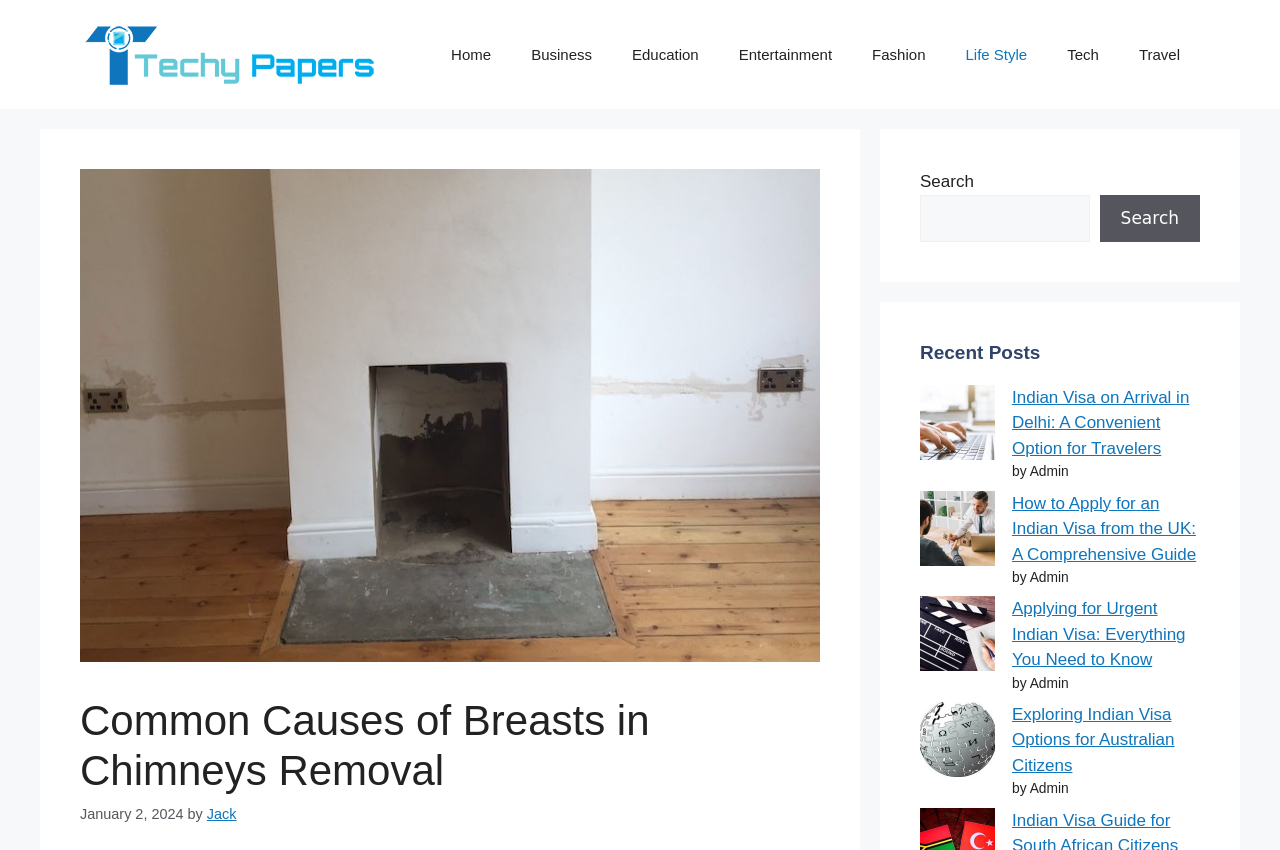Respond with a single word or phrase to the following question: What is the purpose of the search bar?

To search the website